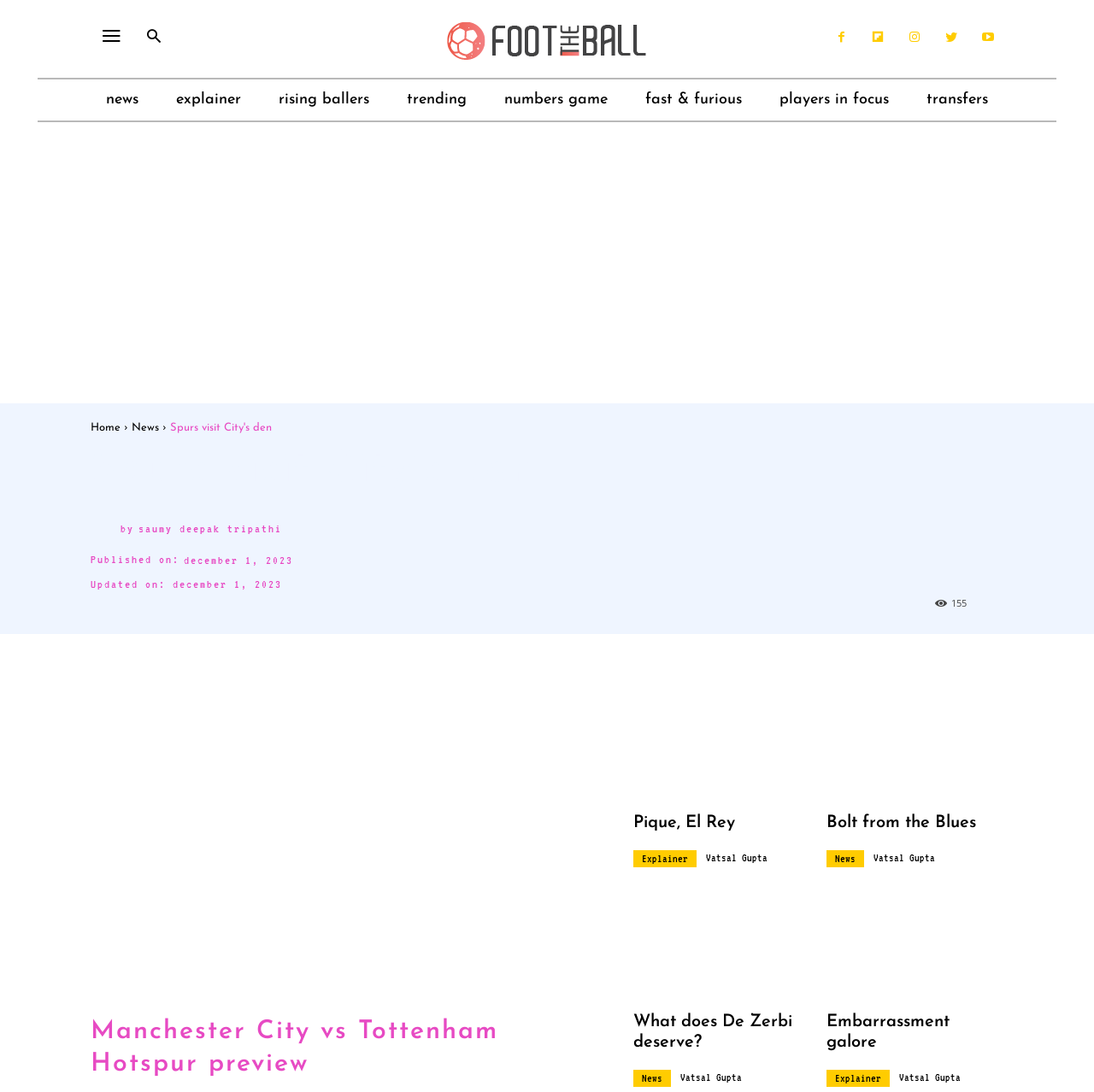Could you specify the bounding box coordinates for the clickable section to complete the following instruction: "Click on the search button"?

[0.123, 0.019, 0.157, 0.052]